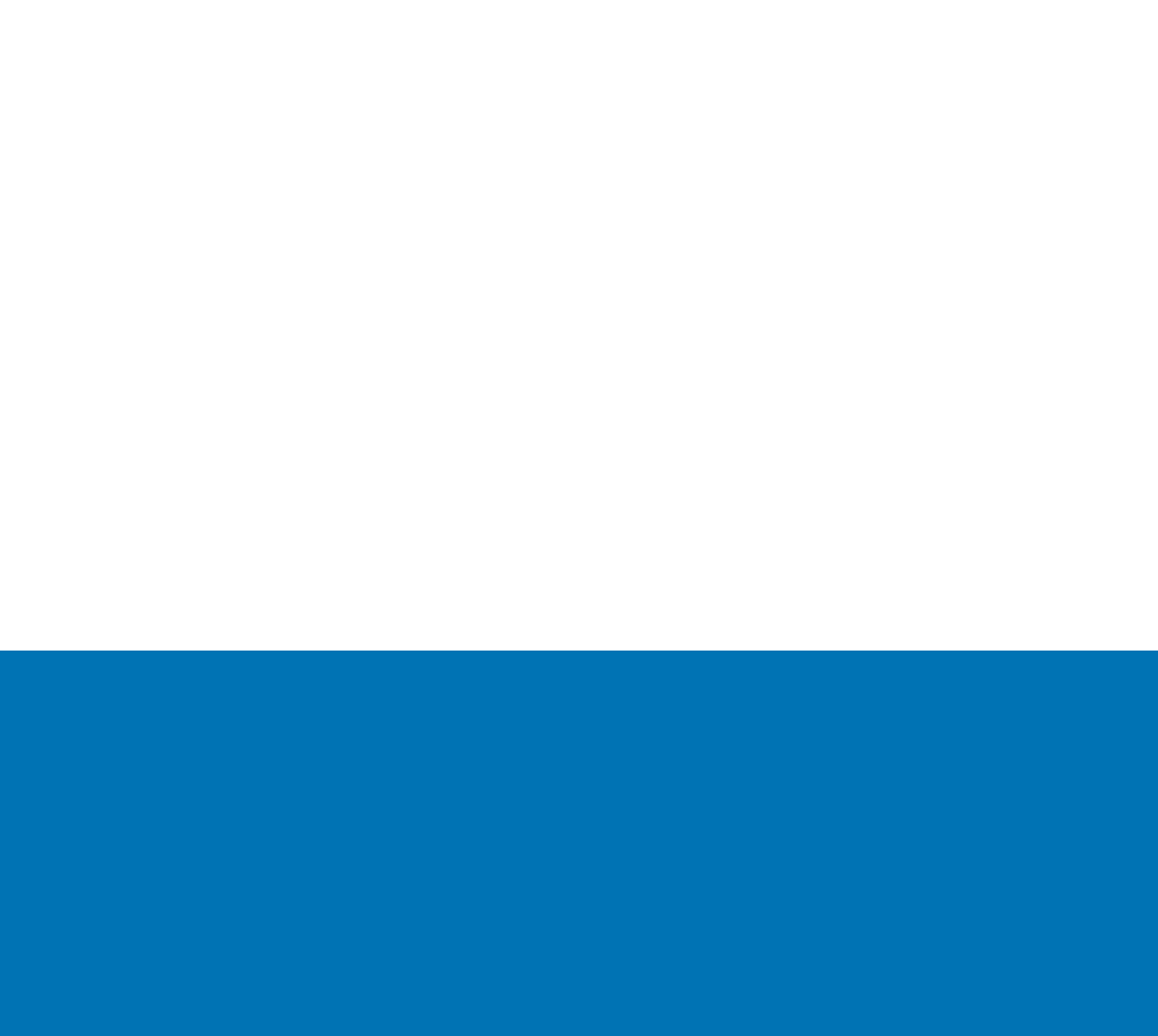Use a single word or phrase to answer the question:
How many navigation links are there in the footer?

5